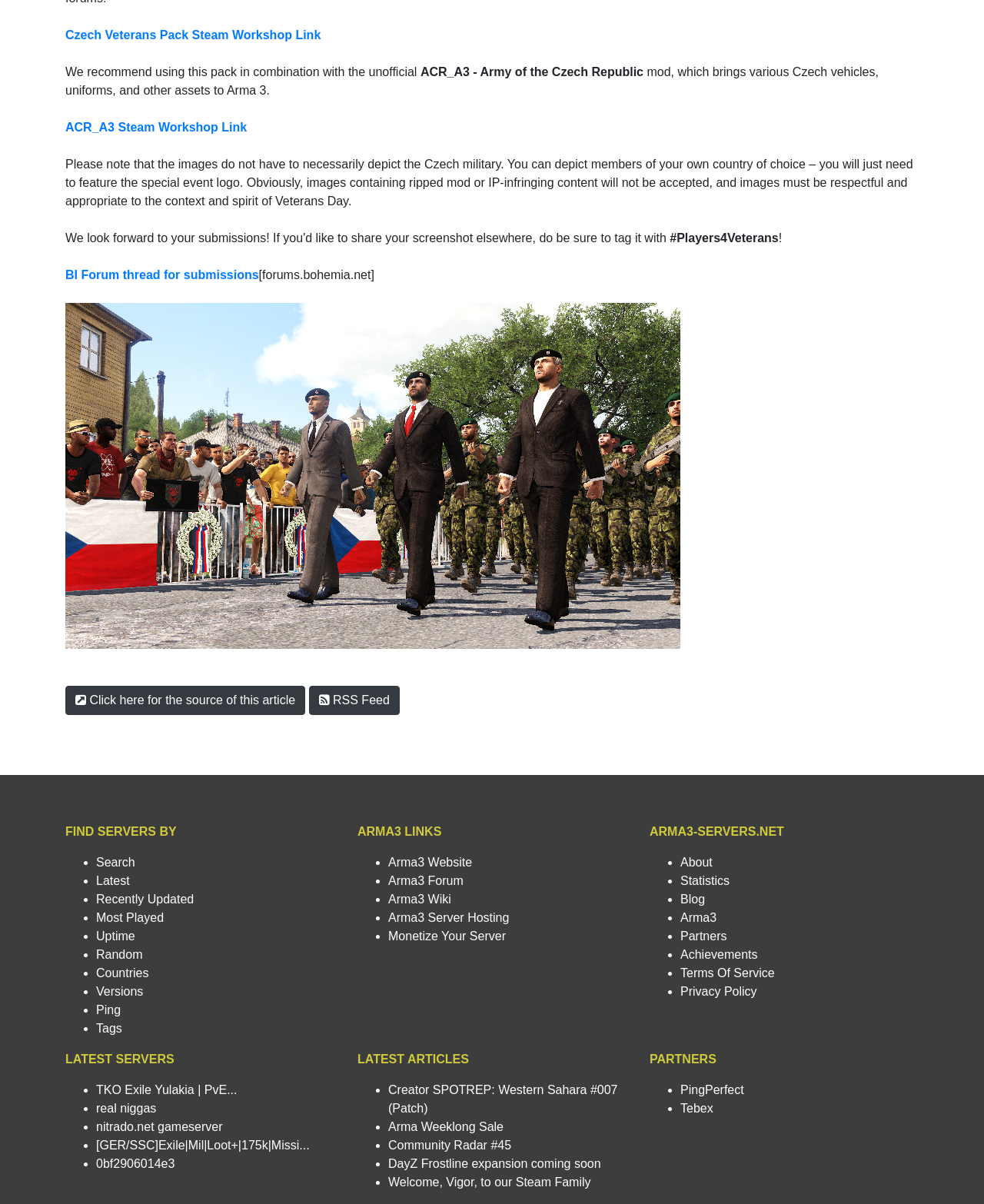Using the element description provided, determine the bounding box coordinates in the format (top-left x, top-left y, bottom-right x, bottom-right y). Ensure that all values are floating point numbers between 0 and 1. Element description: TKO Exile Yulakia | PvE...

[0.098, 0.9, 0.241, 0.911]